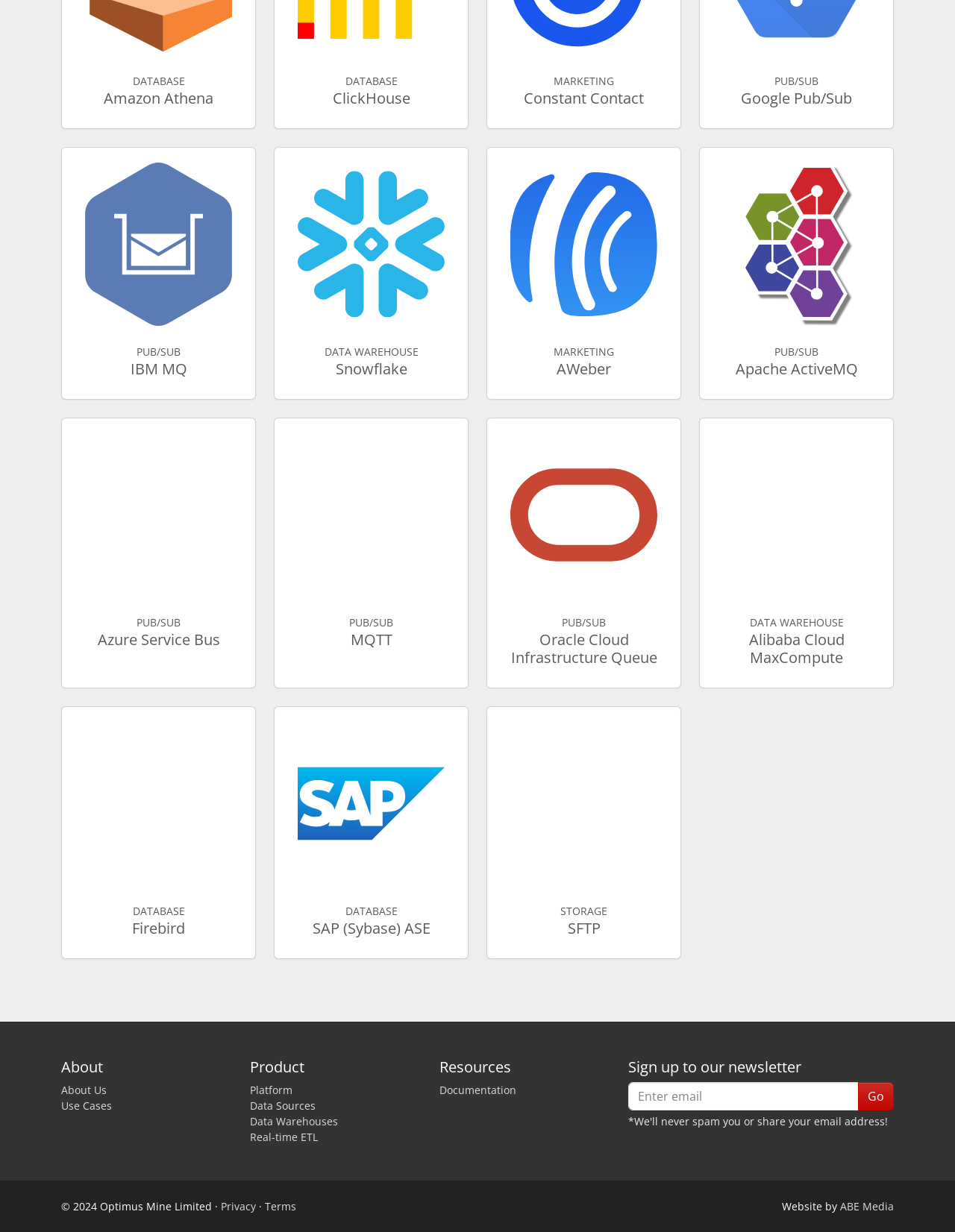Select the bounding box coordinates of the element I need to click to carry out the following instruction: "Click About Us link".

[0.064, 0.879, 0.112, 0.89]